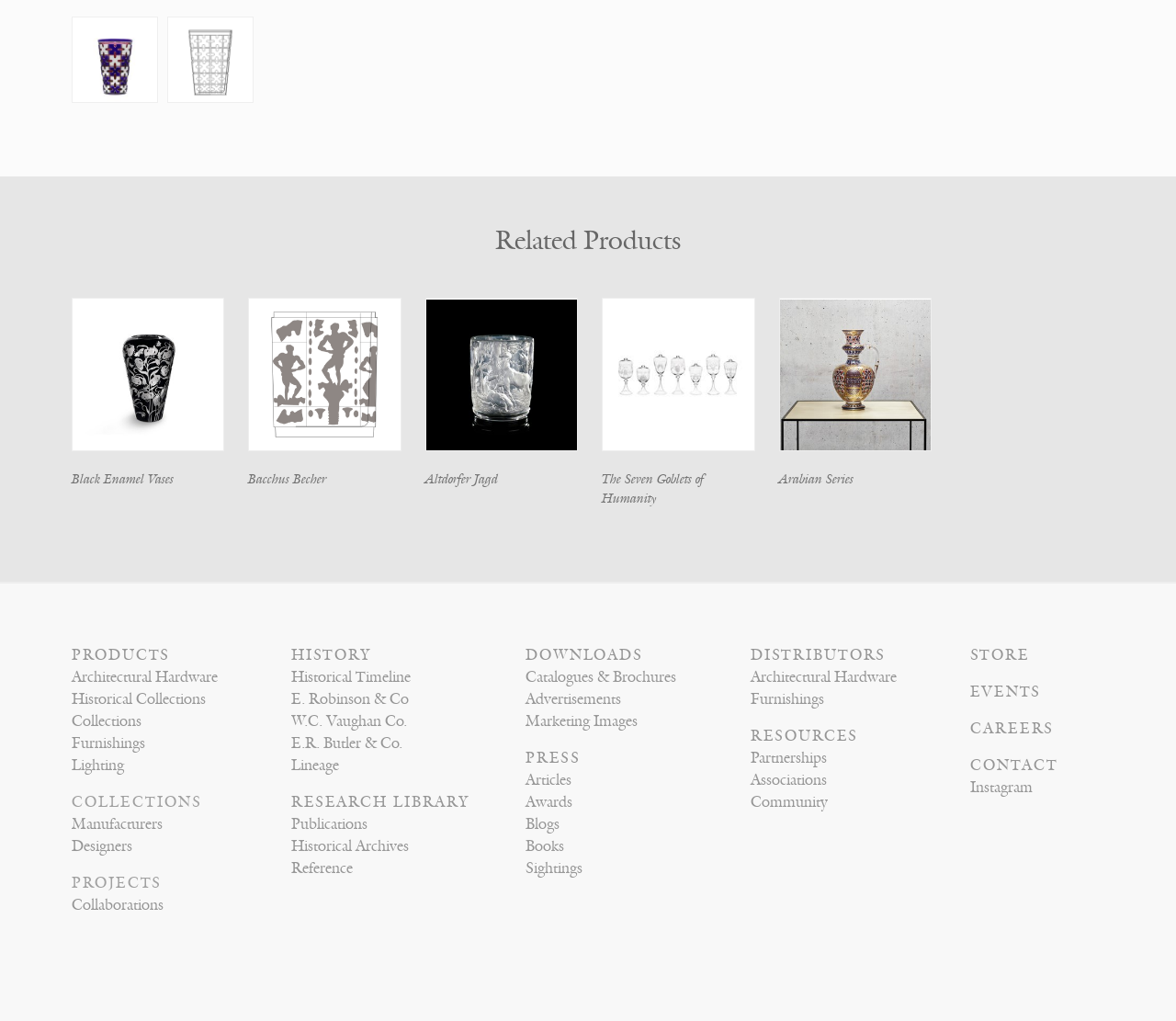Identify the bounding box coordinates of the clickable region to carry out the given instruction: "Explore Black Enamel Vases".

[0.061, 0.459, 0.191, 0.478]